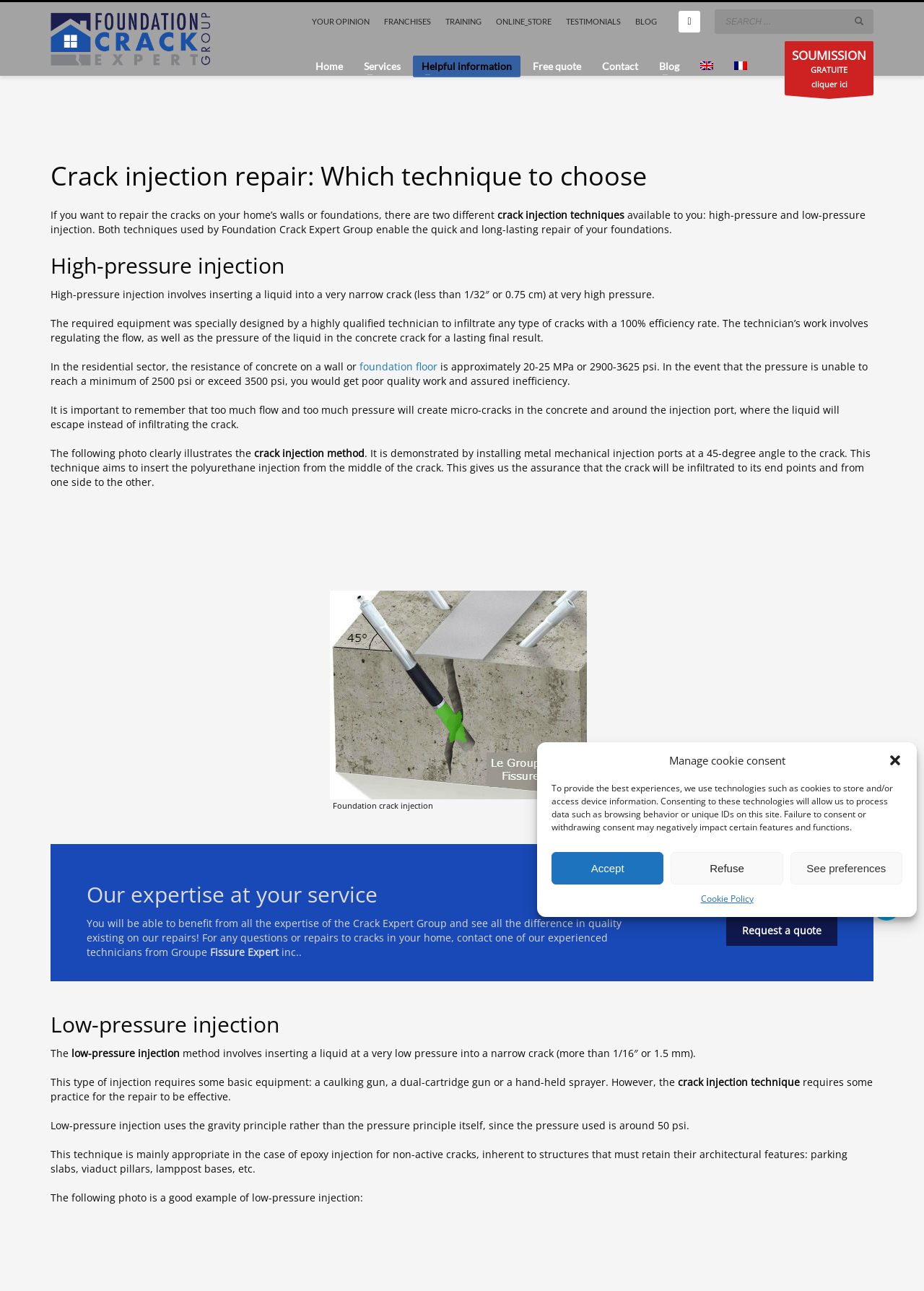Analyze the image and give a detailed response to the question:
What is the pressure used in low-pressure injection?

According to the webpage, low-pressure injection uses the gravity principle rather than the pressure principle itself, and the pressure used is around 50 psi, which is much lower than the pressure used in high-pressure injection.